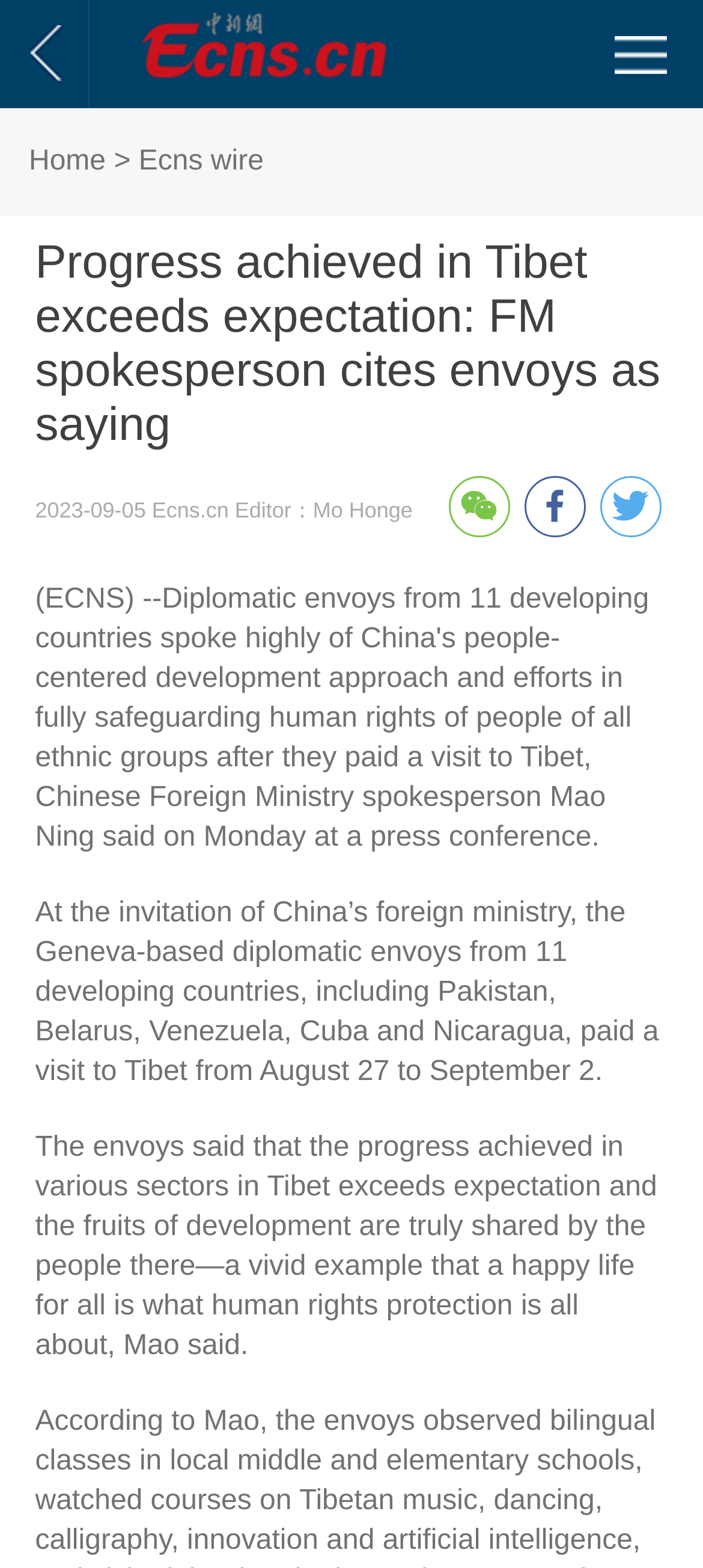From the given element description: "微信扫一扫：分享微信里点“发现”，扫一下二维码便可将本文分享至朋友圈。", find the bounding box for the UI element. Provide the coordinates as four float numbers between 0 and 1, in the order [left, top, right, bottom].

[0.637, 0.304, 0.724, 0.343]